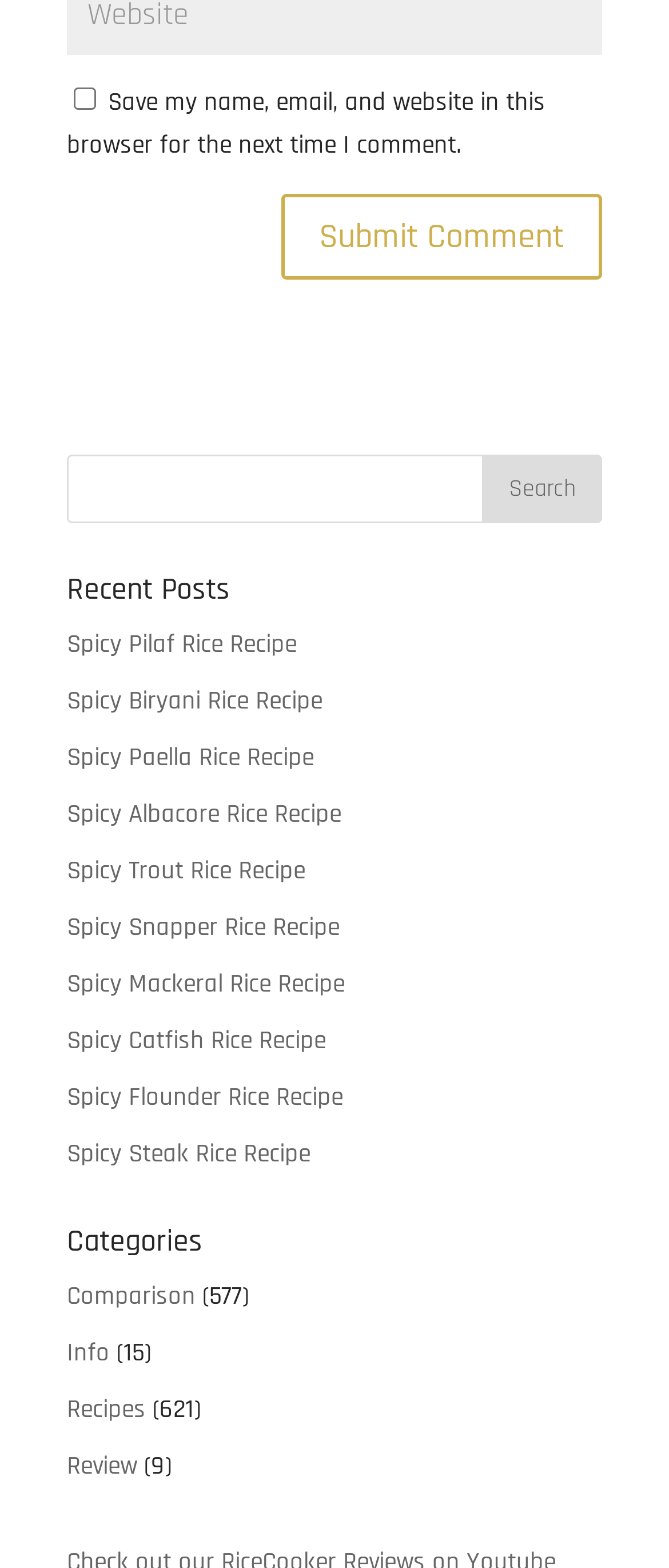Given the webpage screenshot and the description, determine the bounding box coordinates (top-left x, top-left y, bottom-right x, bottom-right y) that define the location of the UI element matching this description: name="submit" value="Submit Comment"

[0.421, 0.123, 0.9, 0.178]